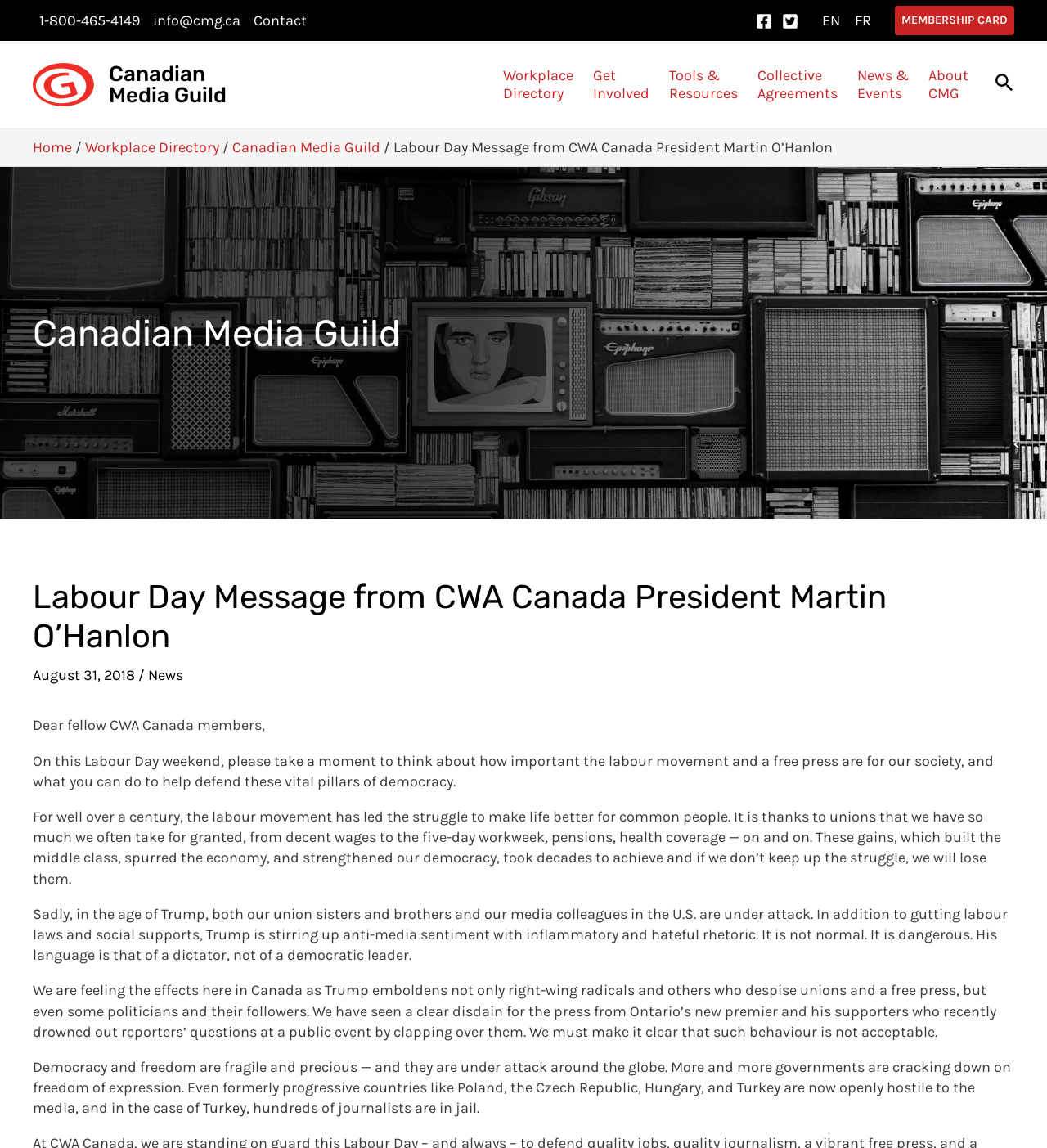Specify the bounding box coordinates of the element's region that should be clicked to achieve the following instruction: "Visit the Workplace Directory". The bounding box coordinates consist of four float numbers between 0 and 1, in the format [left, top, right, bottom].

[0.081, 0.121, 0.209, 0.136]